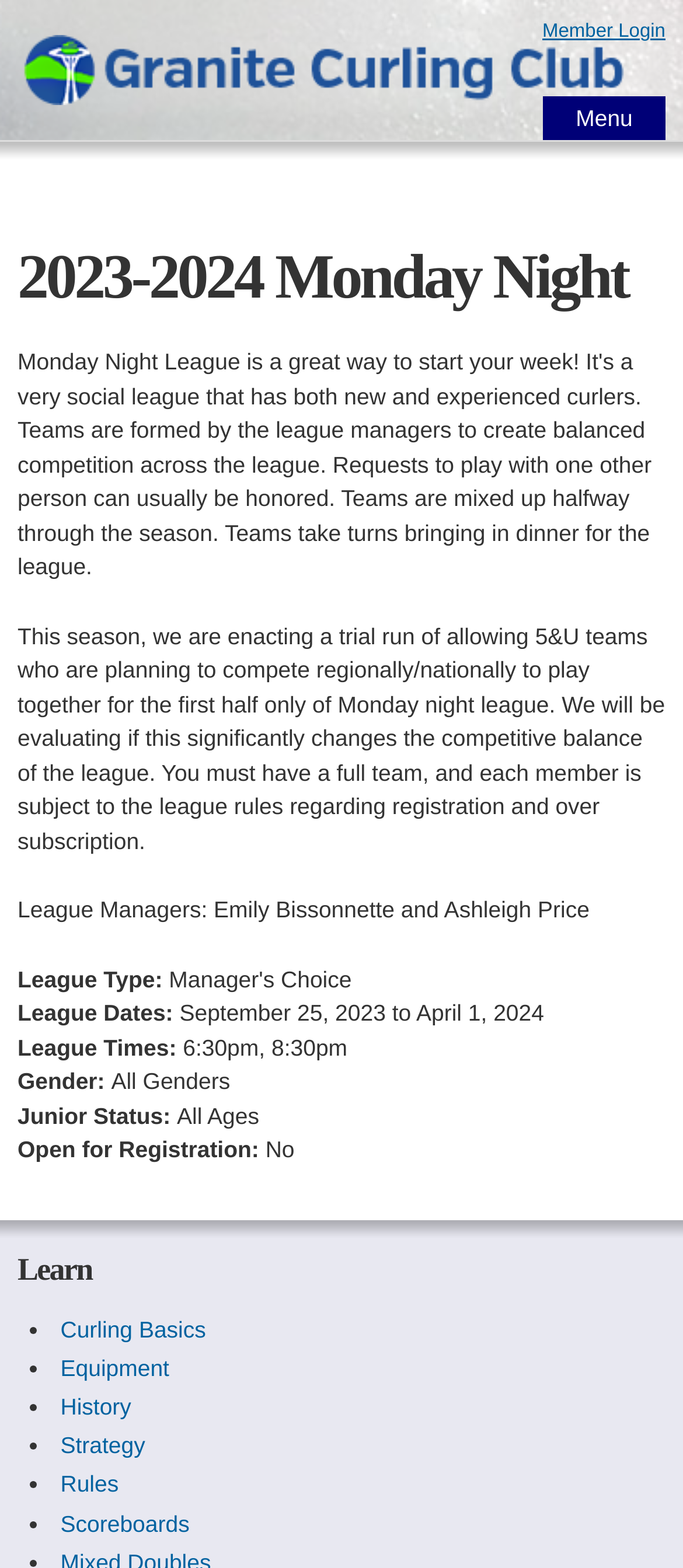Determine the bounding box coordinates for the HTML element mentioned in the following description: "Skip to main content". The coordinates should be a list of four floats ranging from 0 to 1, represented as [left, top, right, bottom].

[0.325, 0.0, 0.486, 0.004]